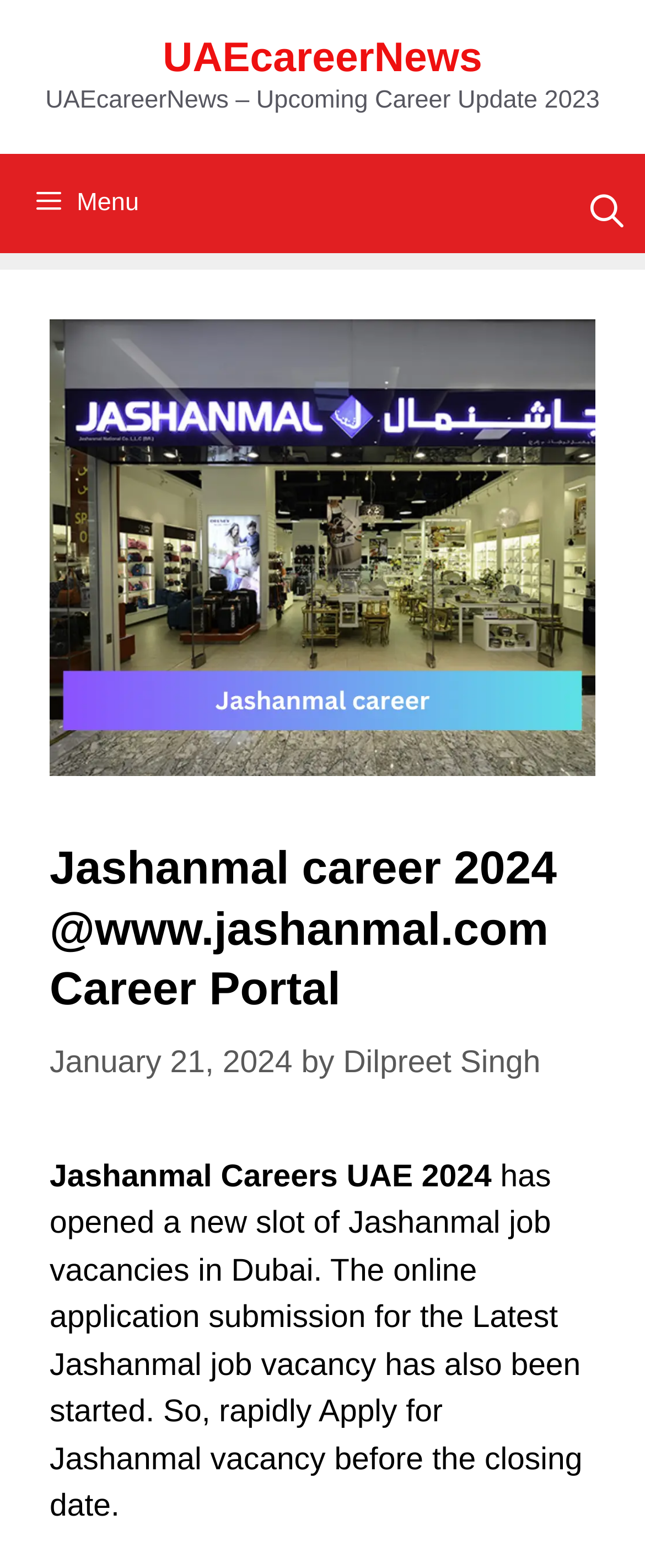What is the name of the career portal?
Answer the question in as much detail as possible.

The name of the career portal can be found in the header section of the webpage, which is 'Jashanmal career 2024 @www.jashanmal.com Career Portal'.